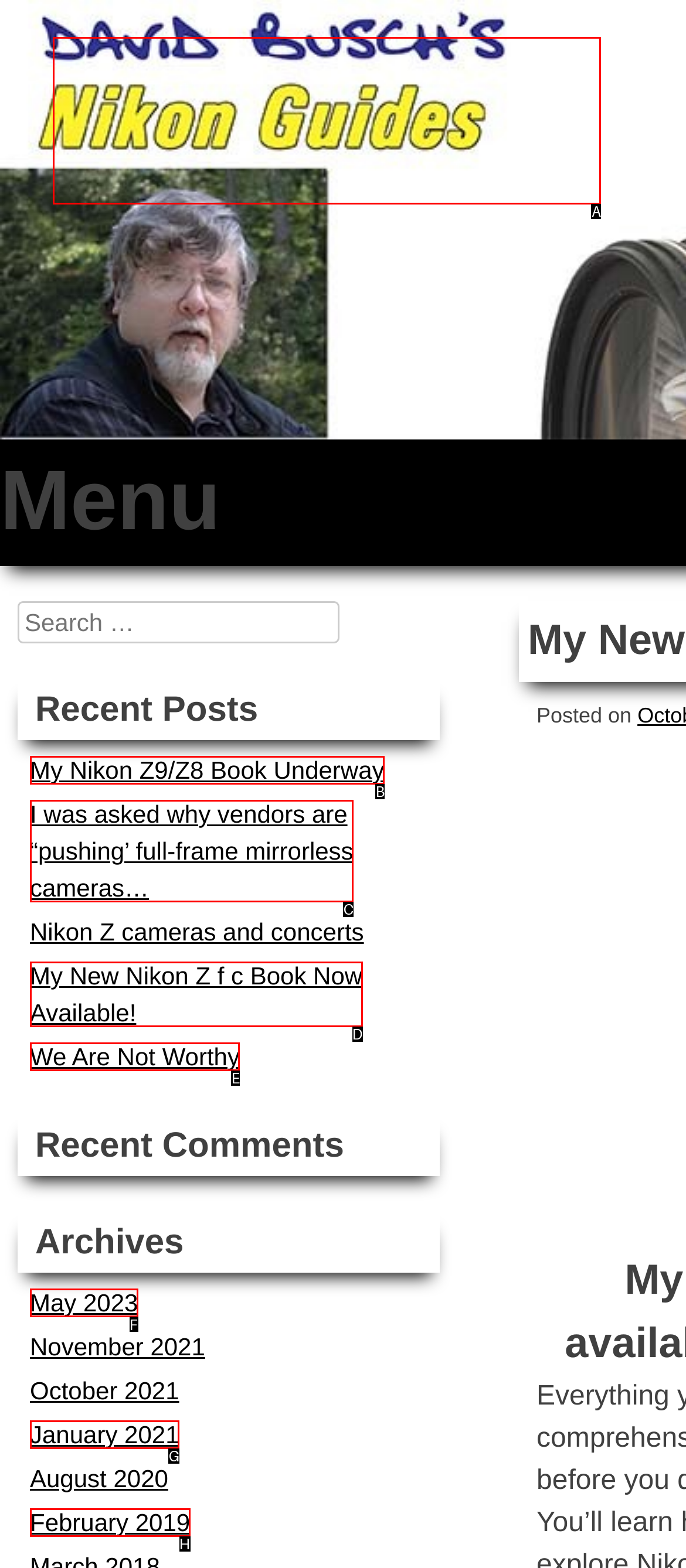Identify which lettered option to click to carry out the task: View posts from May 2023. Provide the letter as your answer.

F